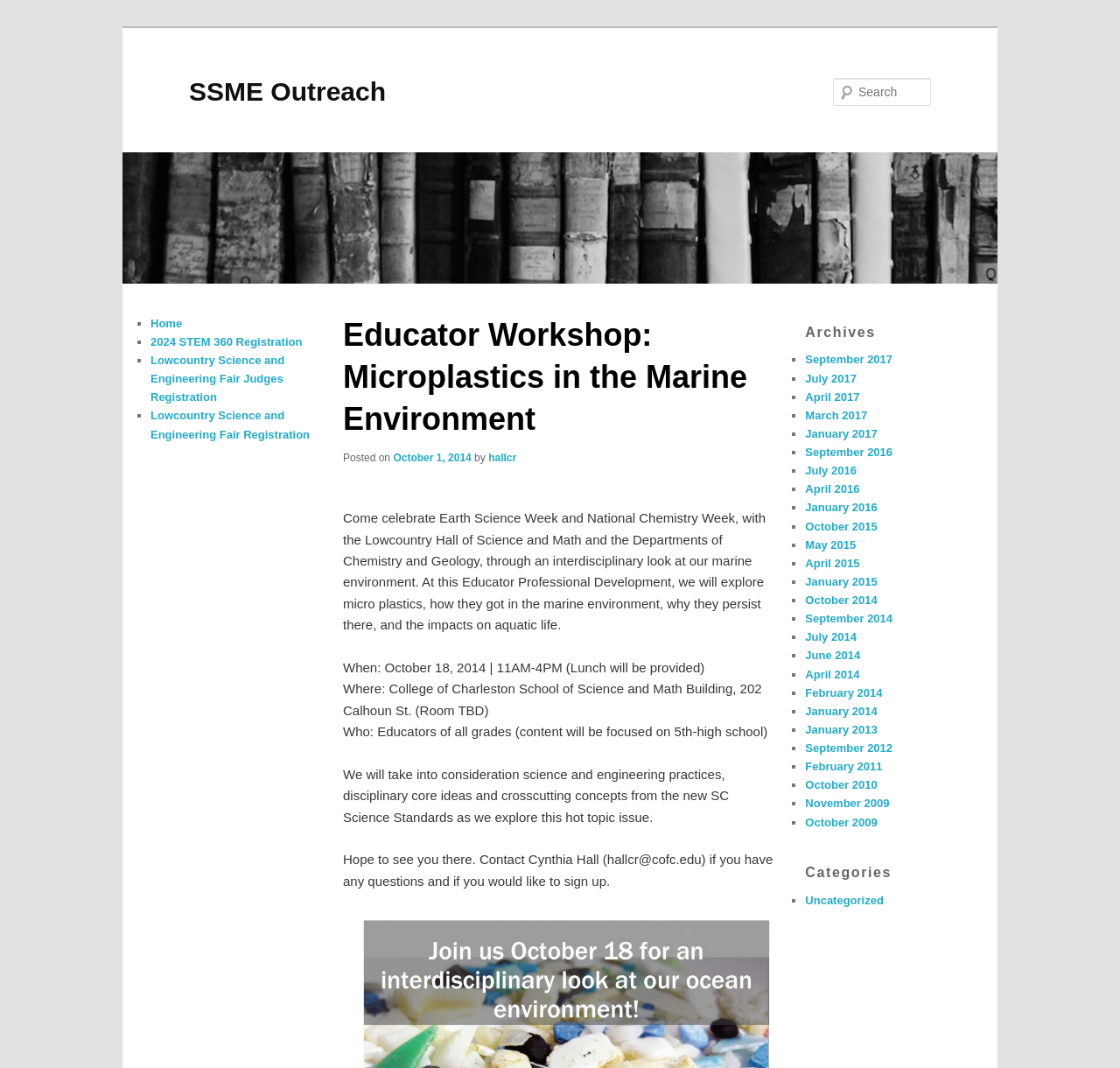Pinpoint the bounding box coordinates for the area that should be clicked to perform the following instruction: "Skip to primary content".

[0.169, 0.266, 0.317, 0.307]